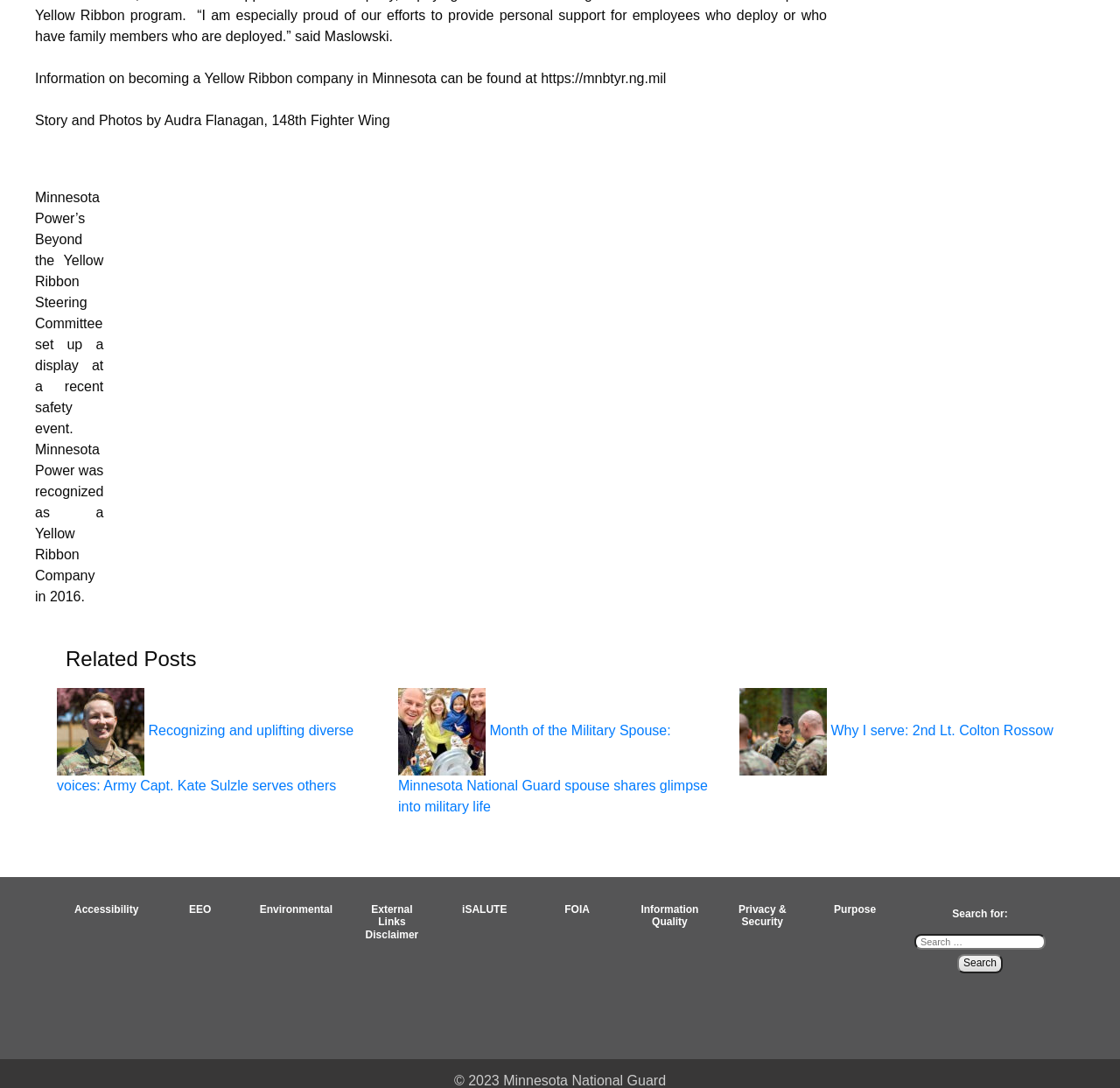Please provide a comprehensive response to the question based on the details in the image: What can be found at the bottom of the webpage?

At the bottom of the webpage, there is a StaticText element that contains the copyright information, '© 2023 Minnesota National Guard'. This suggests that the webpage is owned by the Minnesota National Guard and is copyrighted.